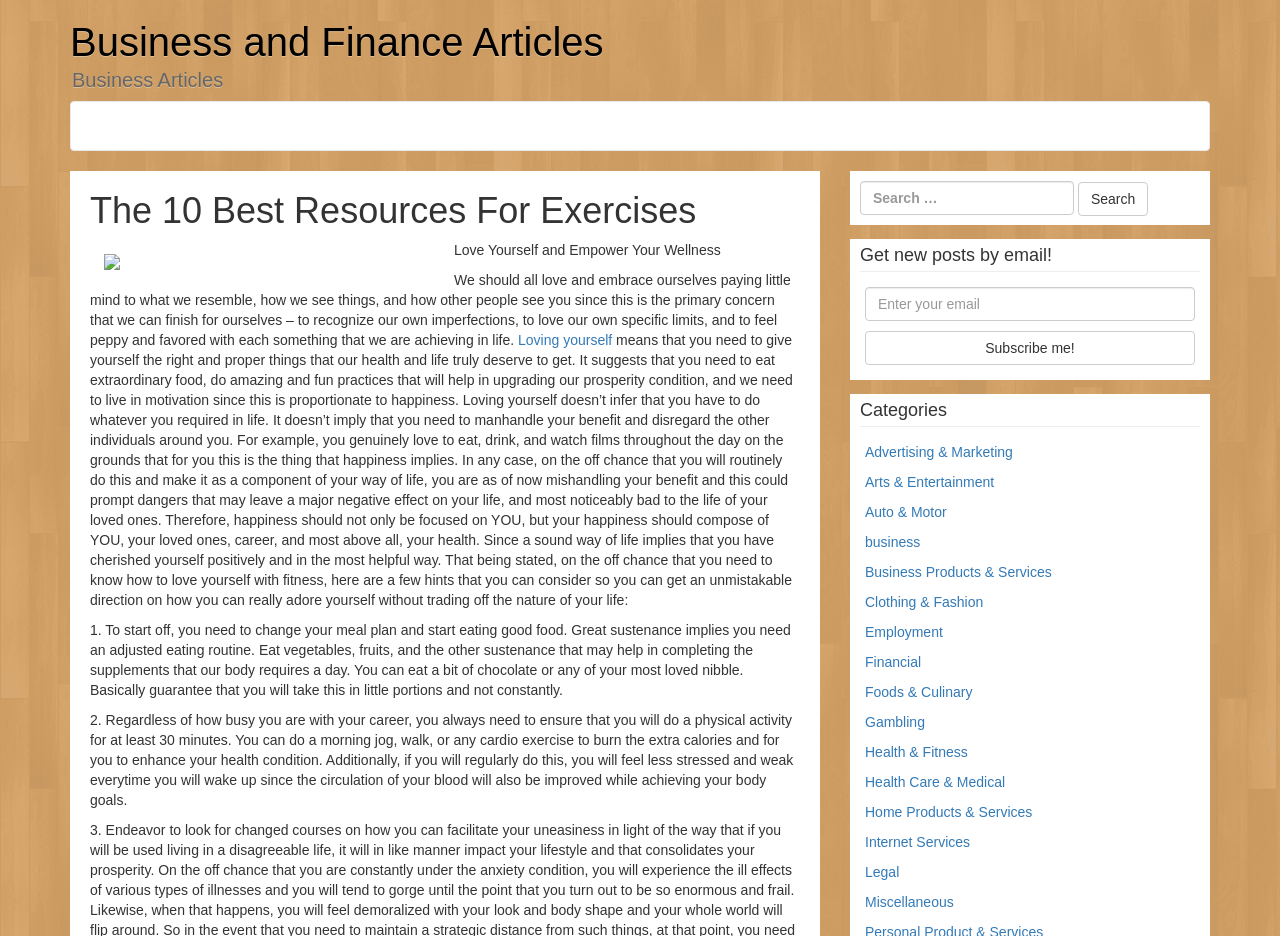Generate the main heading text from the webpage.

Business and Finance Articles